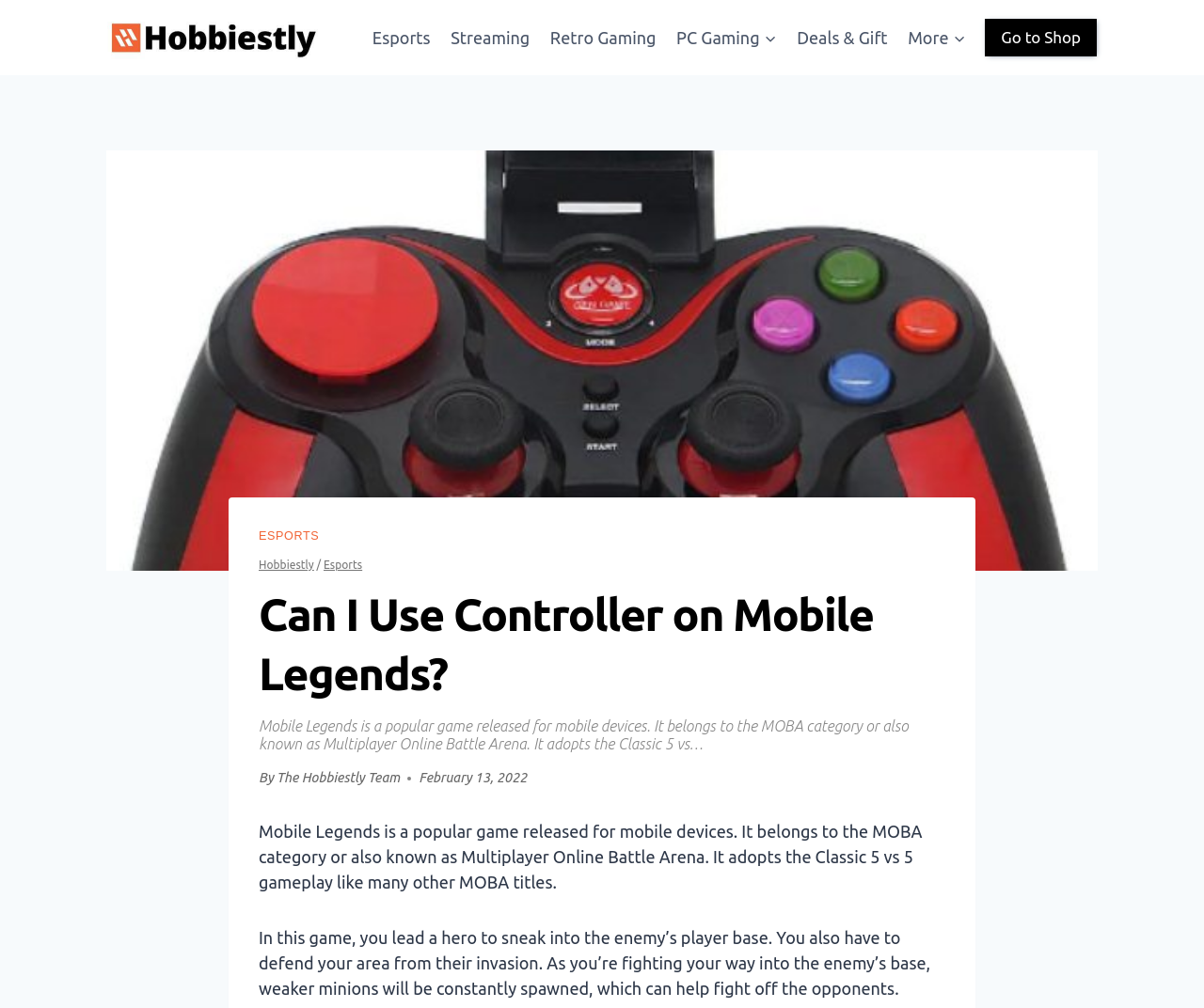When was the article about Mobile Legends published?
Using the picture, provide a one-word or short phrase answer.

February 13, 2022